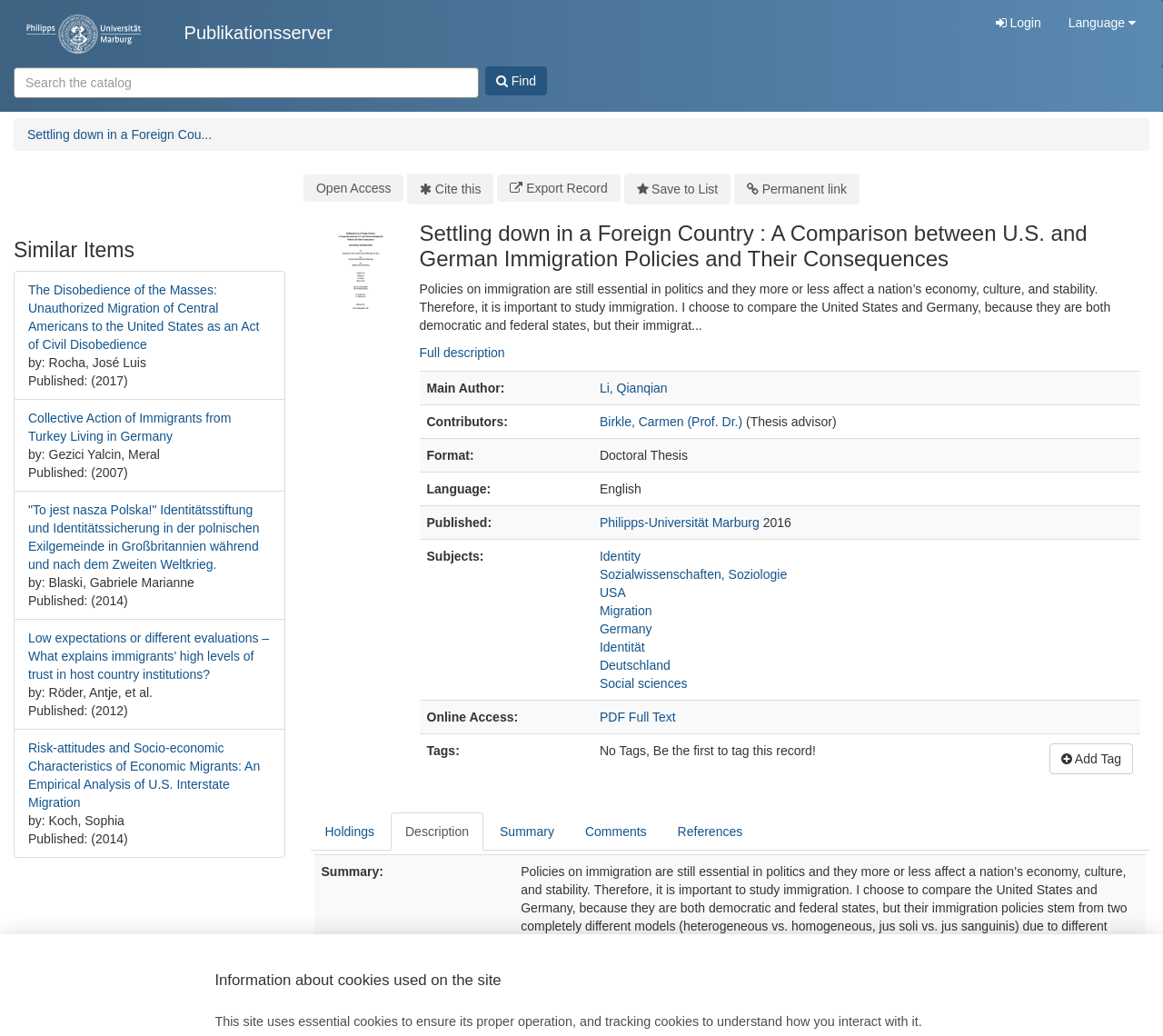Can you find the bounding box coordinates of the area I should click to execute the following instruction: "View full description"?

[0.361, 0.334, 0.434, 0.348]